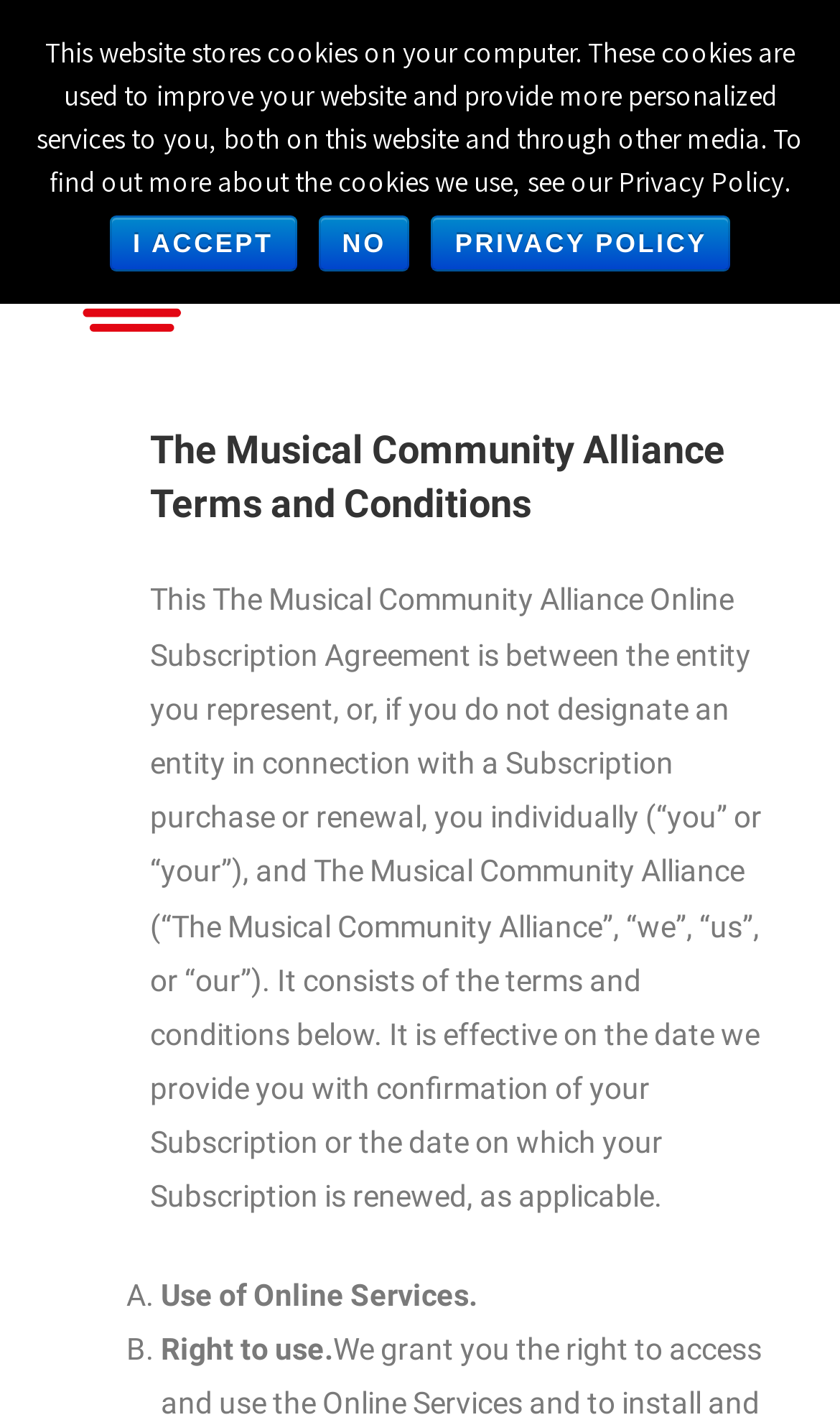Find the bounding box coordinates for the element described here: "services".

None